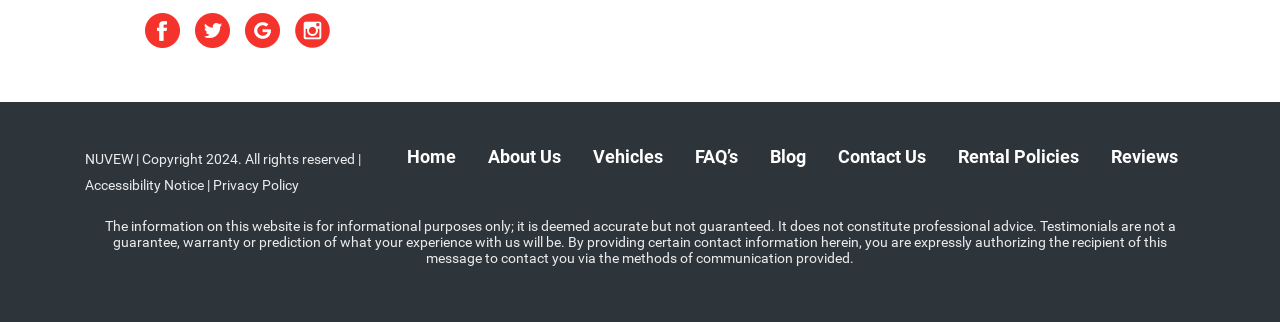What is the disclaimer about on this website?
Please answer the question with a detailed and comprehensive explanation.

I read the static text at the bottom of the page, which states that the information on this website is for informational purposes only and does not constitute professional advice.